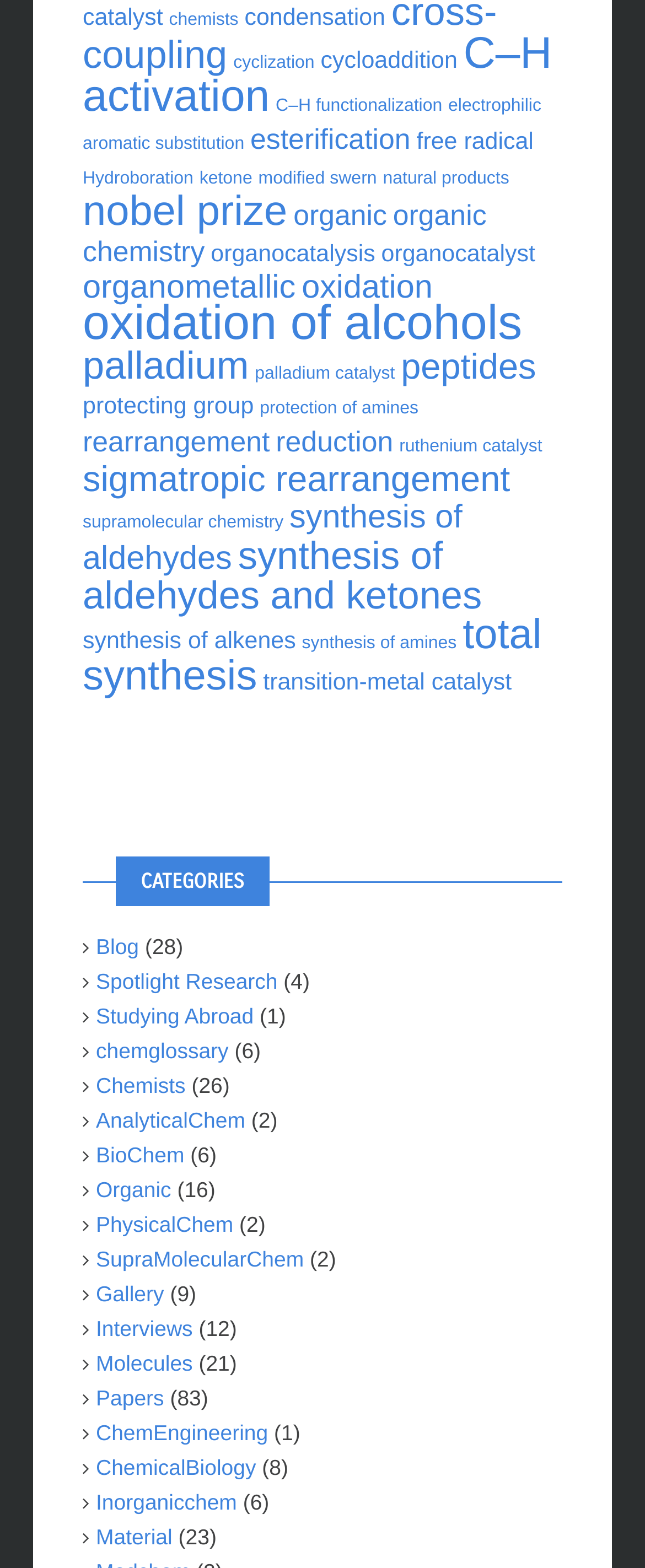Based on the element description: "synthesis of aldehydes and ketones", identify the UI element and provide its bounding box coordinates. Use four float numbers between 0 and 1, [left, top, right, bottom].

[0.128, 0.34, 0.747, 0.393]